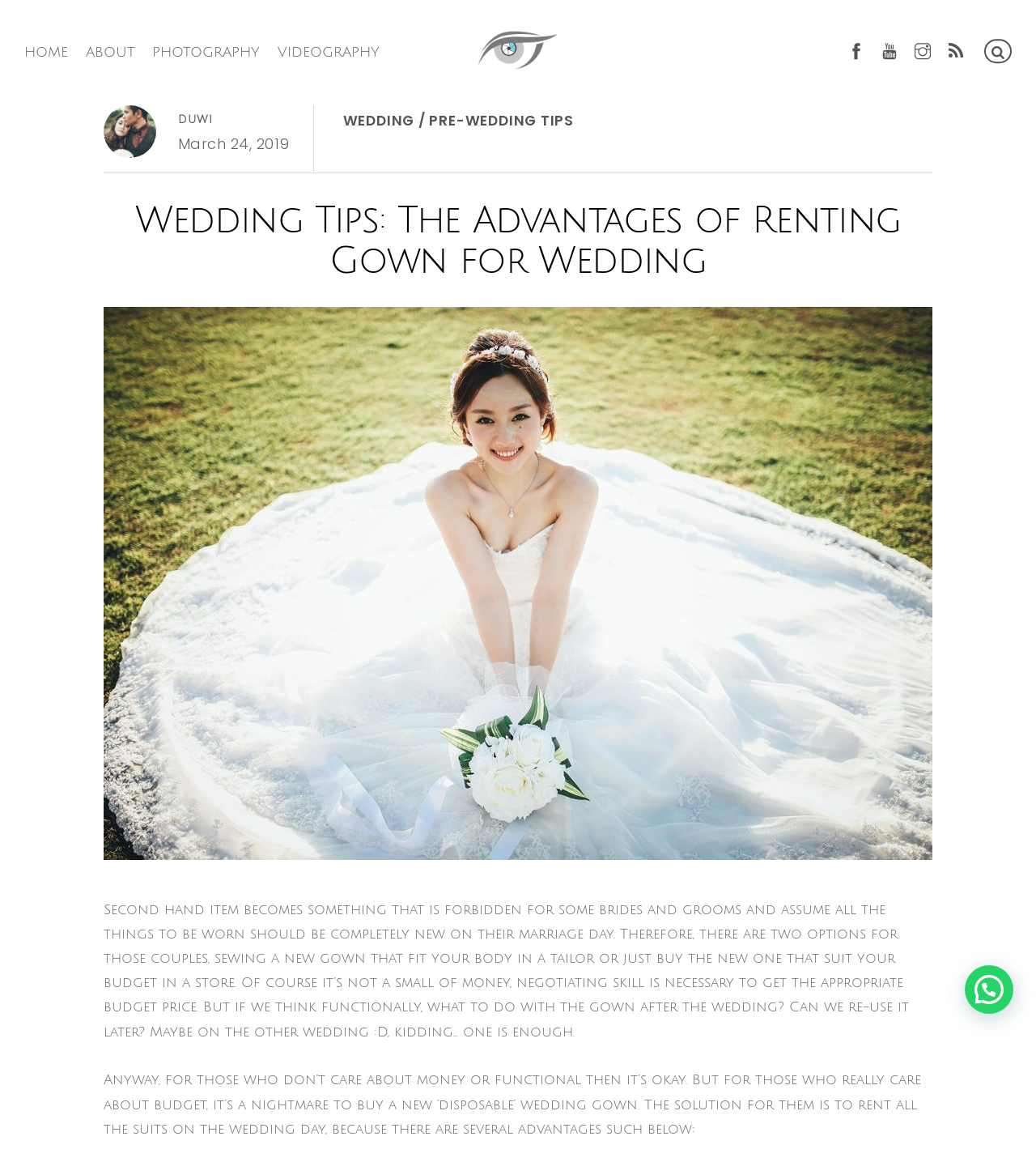What is the topic of the article?
Use the information from the screenshot to give a comprehensive response to the question.

The topic of the article can be inferred from the heading 'Wedding Tips: The Advantages of Renting Gown for Wedding' and the content of the article, which discusses the advantages of renting a wedding gown instead of buying a new one.